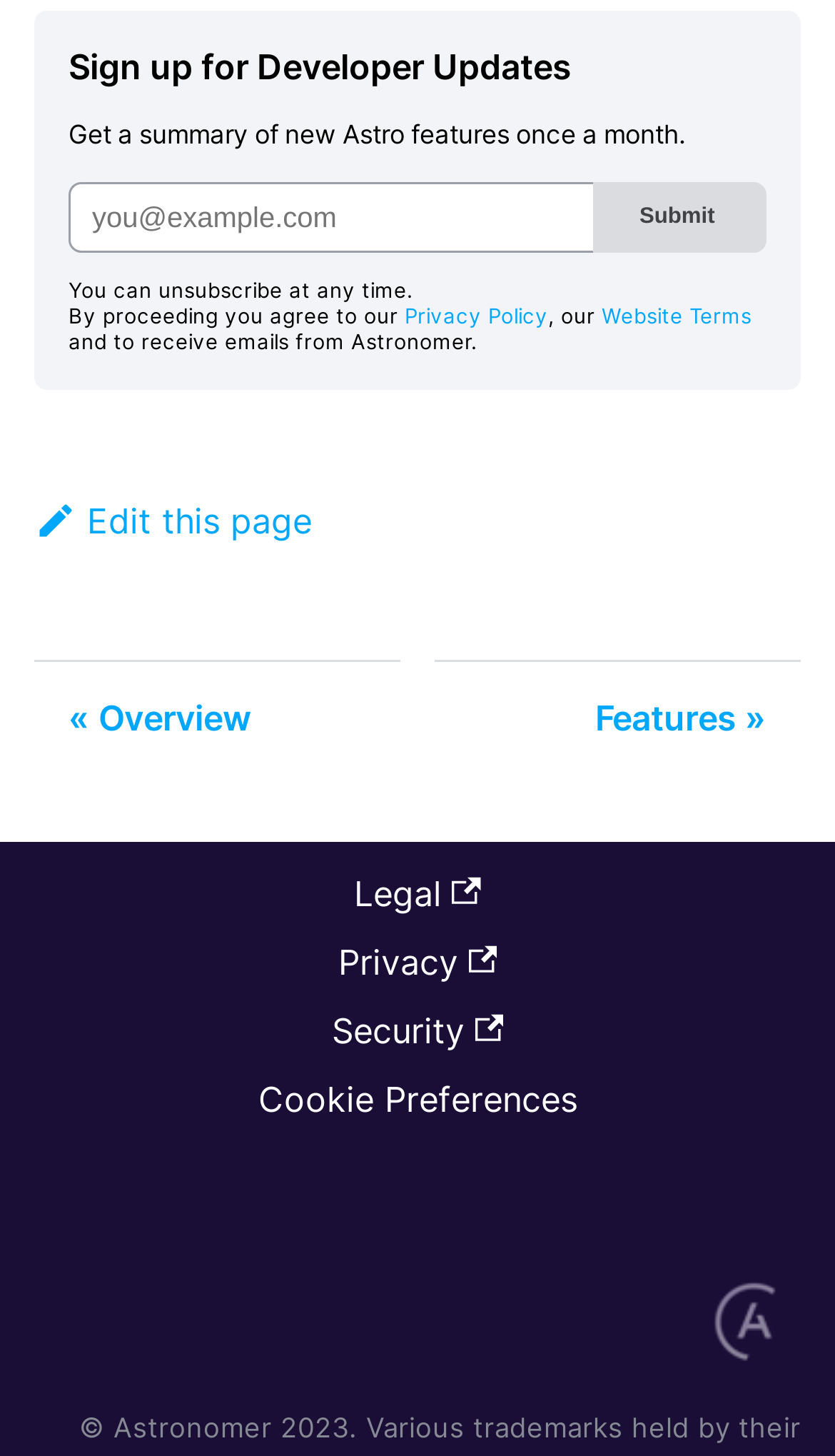What is the link below the 'Privacy Policy' link?
Provide a detailed answer to the question using information from the image.

The 'Privacy Policy' link is followed by a comma and the text 'our', and then the 'Website Terms' link, suggesting that the link below the 'Privacy Policy' link is indeed 'Website Terms'.